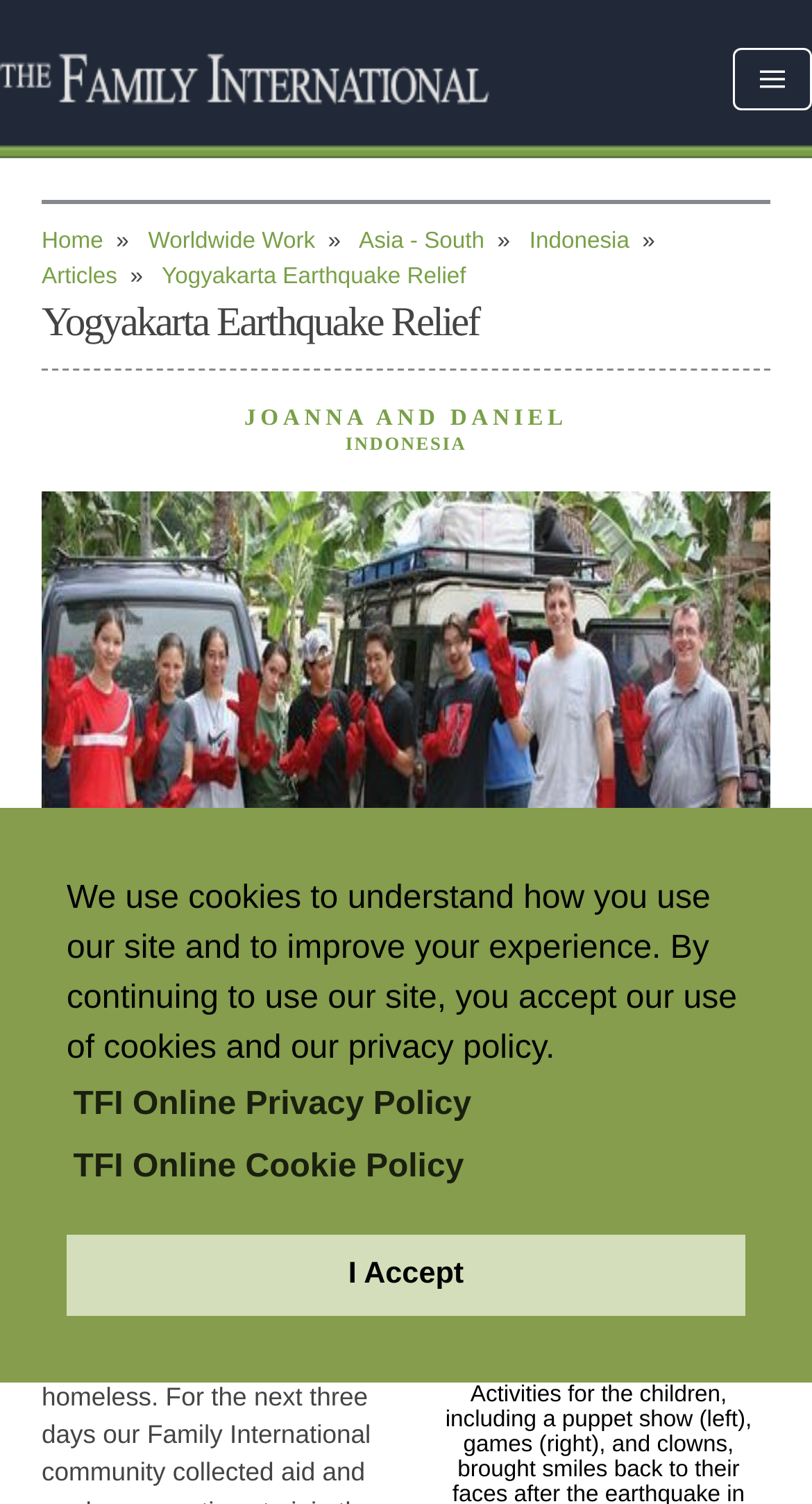Answer the question with a single word or phrase: 
What is the purpose of the webpage?

To provide information about the Yogyakarta earthquake relief effort